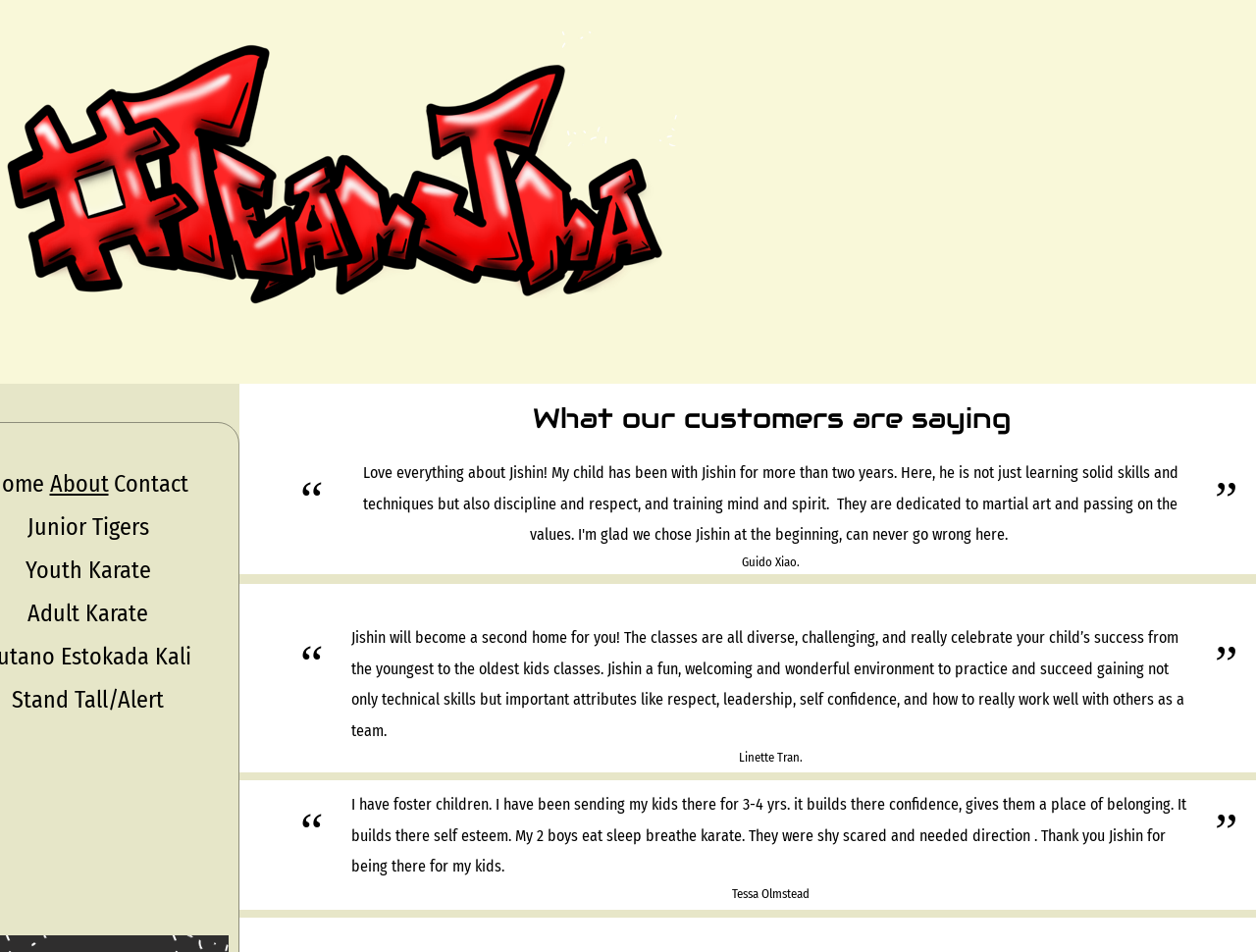Bounding box coordinates are to be given in the format (top-left x, top-left y, bottom-right x, bottom-right y). All values must be floating point numbers between 0 and 1. Provide the bounding box coordinate for the UI element described as: About

[0.037, 0.486, 0.089, 0.531]